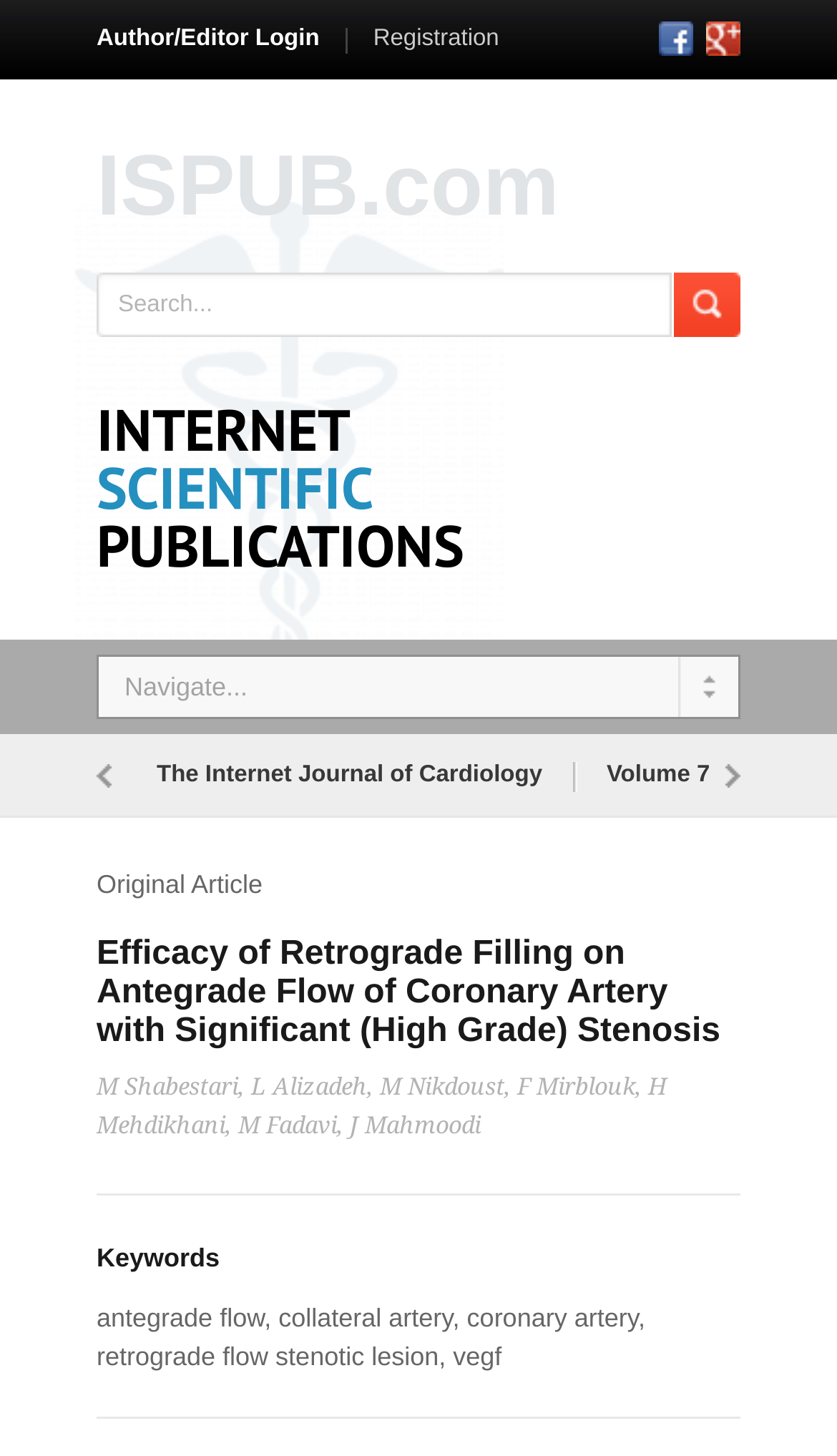Please analyze the image and give a detailed answer to the question:
What is the volume number of the journal?

I looked for the link that seems to be the volume number of the journal, which is 'Volume 7', so the answer is 7.